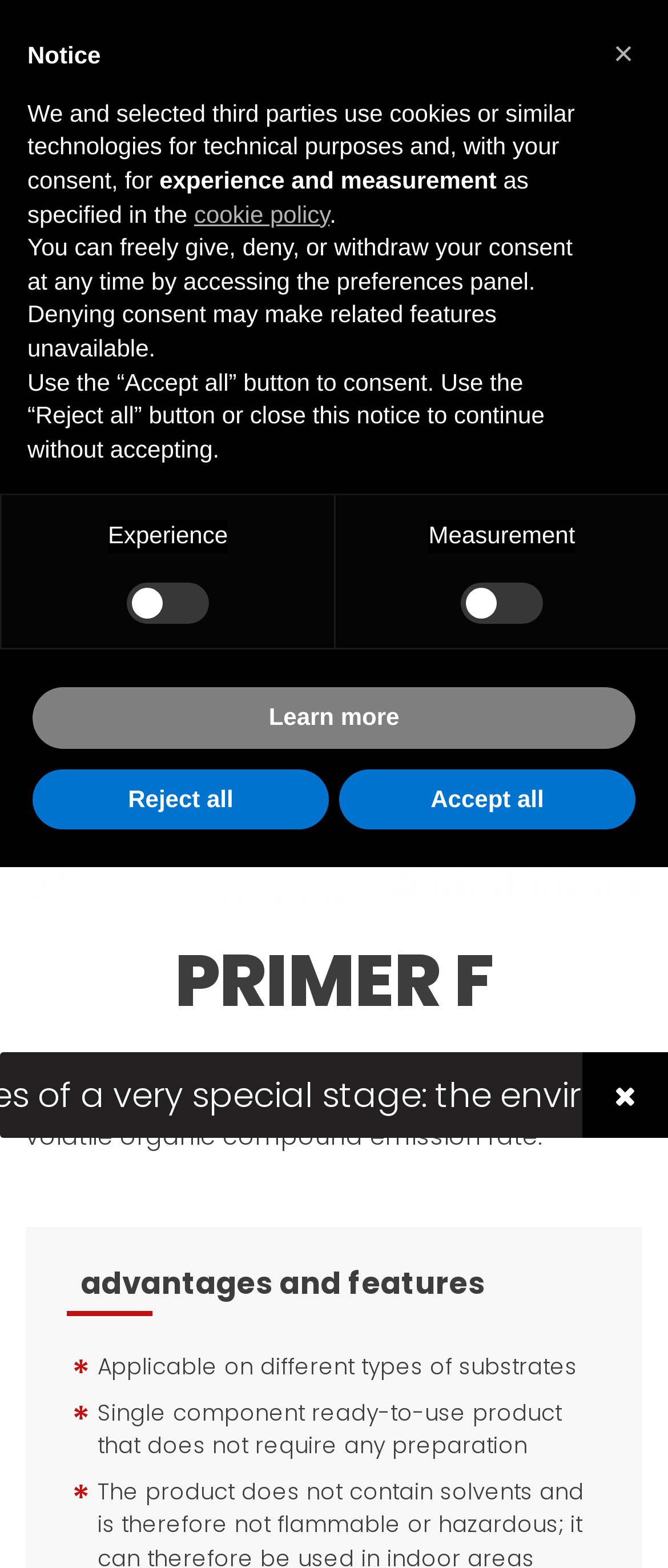What is the purpose of the product?
Please respond to the question with a detailed and well-explained answer.

The purpose of the product can be inferred from the description provided on the webpage, which states that it is a 'Ready-to-use waterproofing primer in aqueous dispersion for indoor wet areas'.